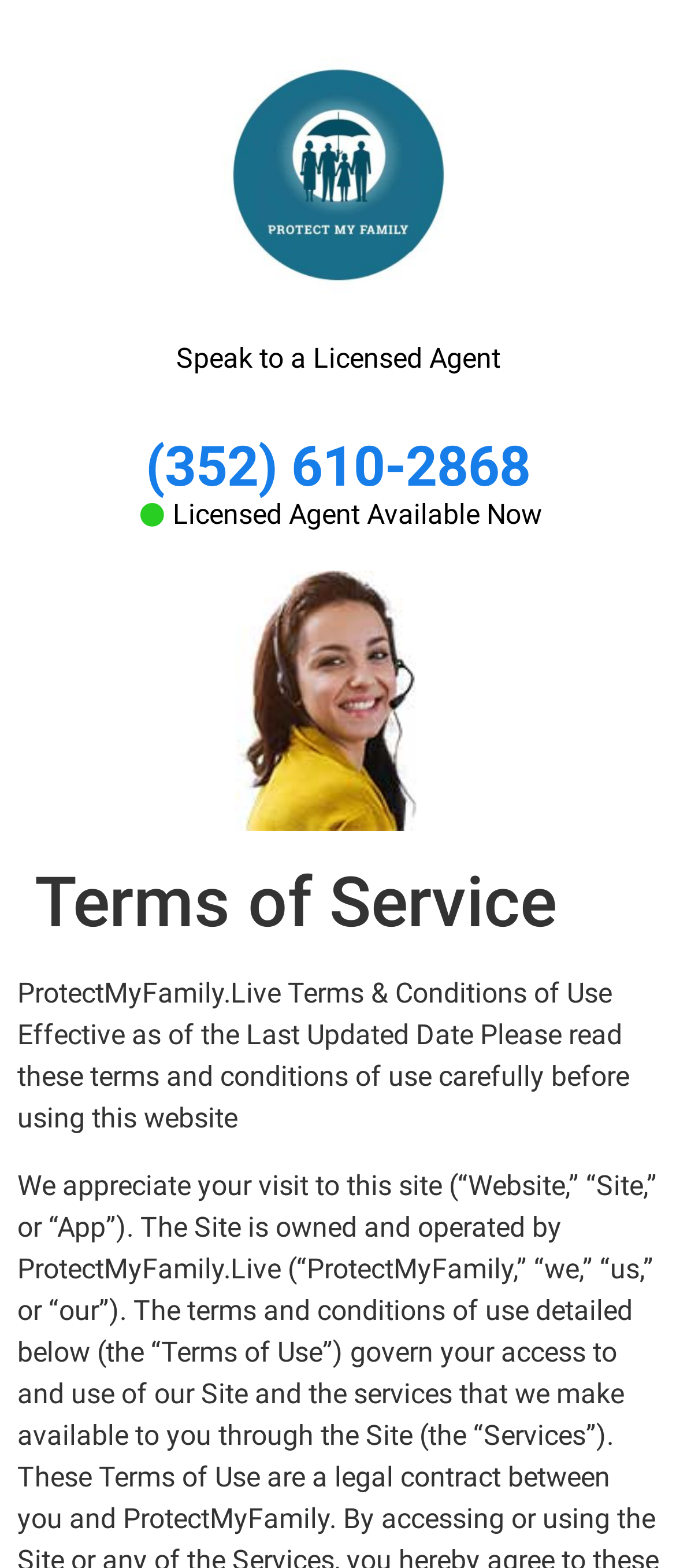Extract the main heading from the webpage content.

Terms of Service